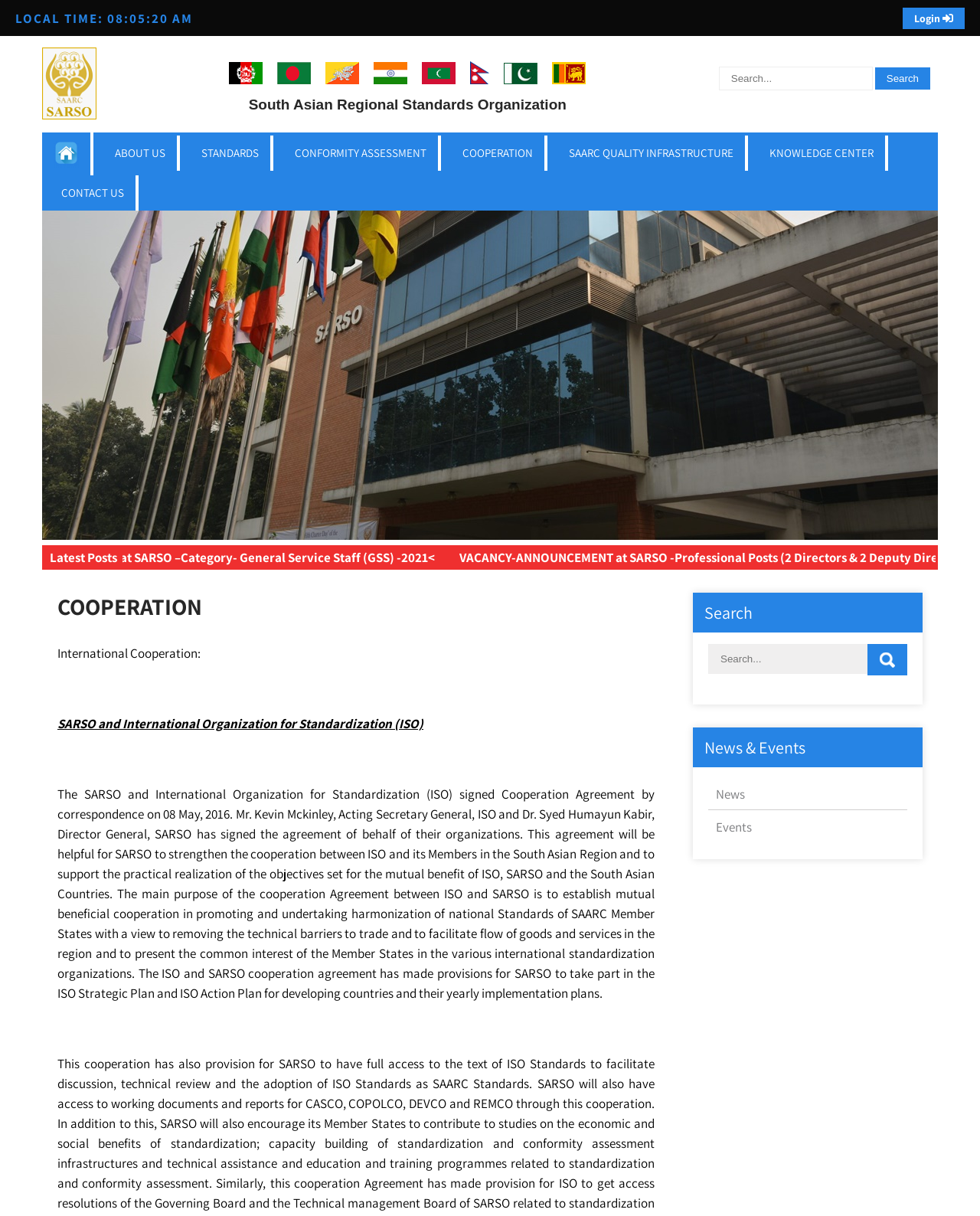How many search boxes are there on the page?
Please ensure your answer to the question is detailed and covers all necessary aspects.

I searched for elements with the type 'search' and found two of them, one in the top-right corner and another in the bottom-right corner of the page.